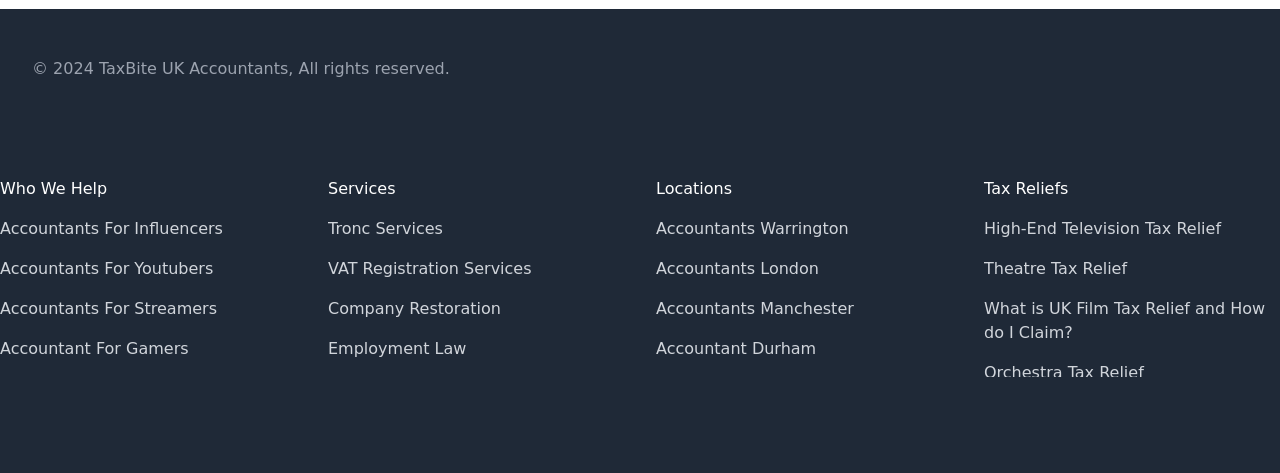Use a single word or phrase to answer the question:
What is the copyright year mentioned at the bottom of the webpage?

2024